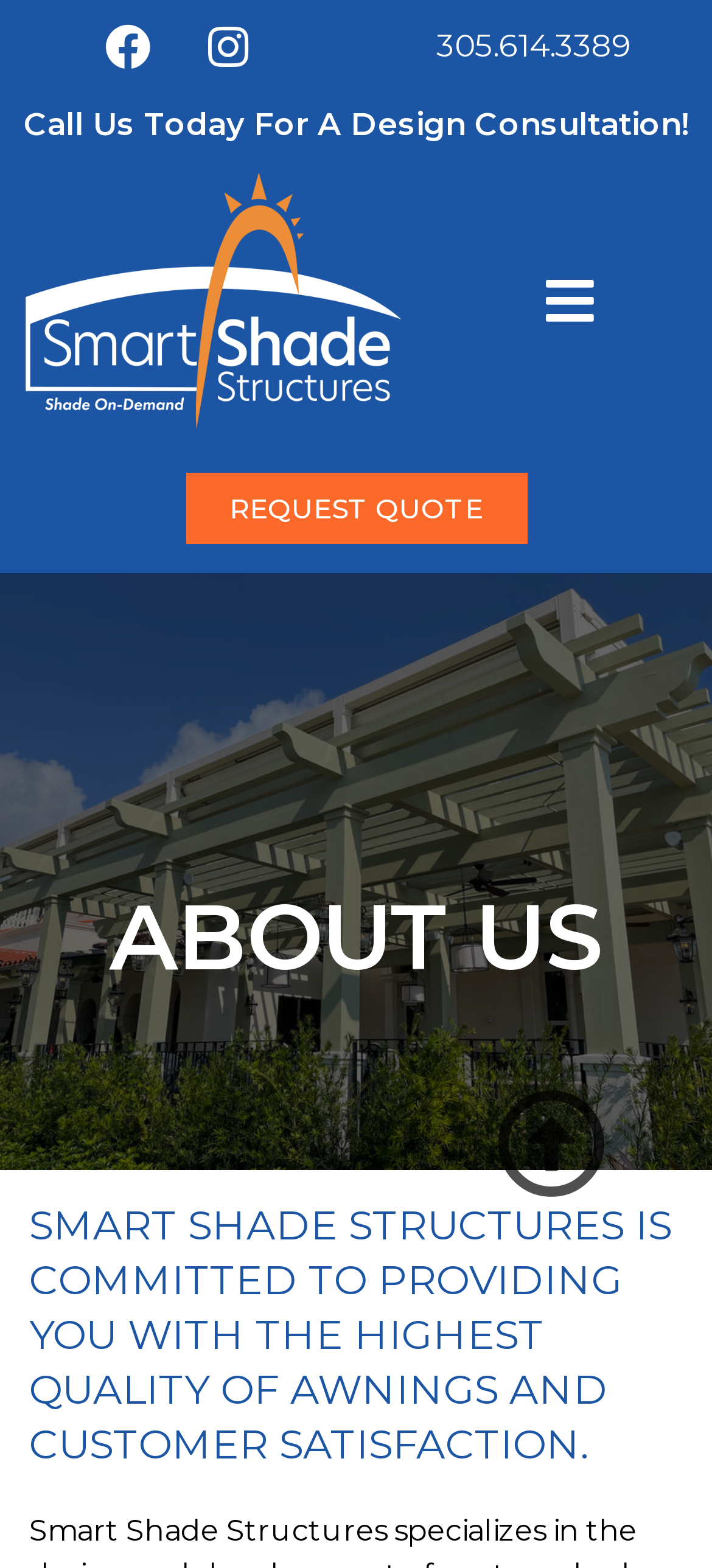From the screenshot, find the bounding box of the UI element matching this description: "title="Medium"". Supply the bounding box coordinates in the form [left, top, right, bottom], each a float between 0 and 1.

None